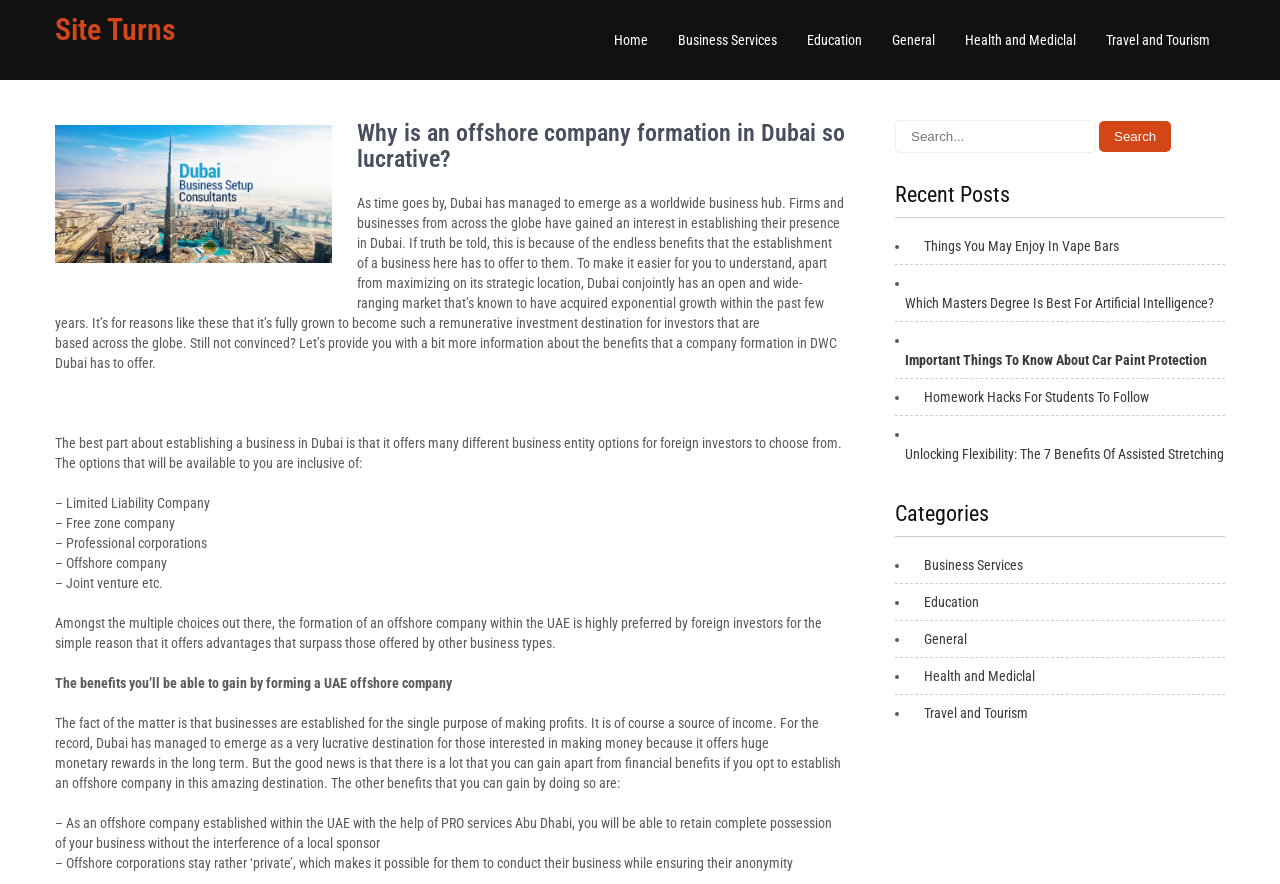Identify the bounding box coordinates for the region to click in order to carry out this instruction: "Visit the Facebook page". Provide the coordinates using four float numbers between 0 and 1, formatted as [left, top, right, bottom].

None